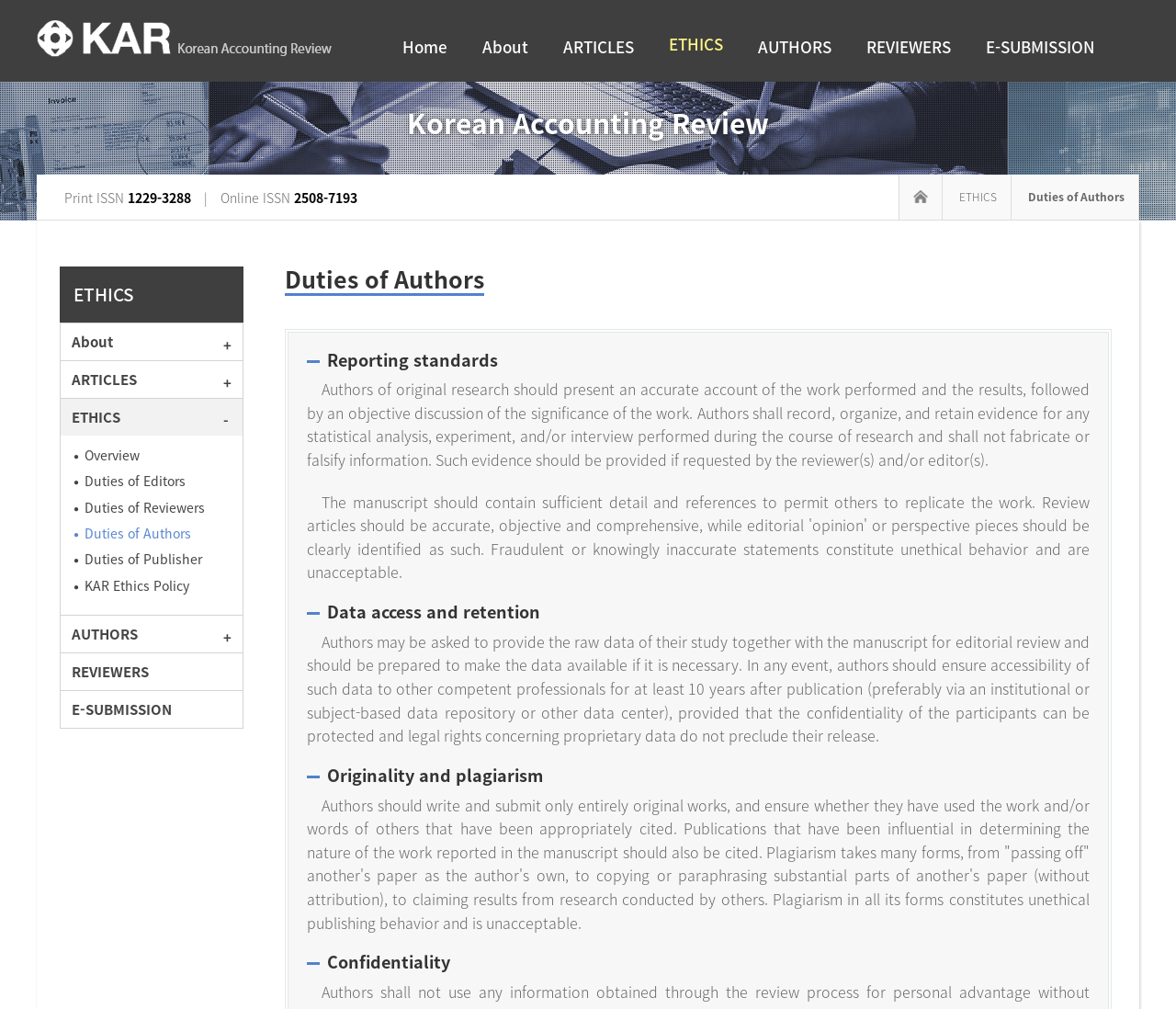Bounding box coordinates are specified in the format (top-left x, top-left y, bottom-right x, bottom-right y). All values are floating point numbers bounded between 0 and 1. Please provide the bounding box coordinate of the region this sentence describes: Duties of Editors

[0.059, 0.467, 0.198, 0.487]